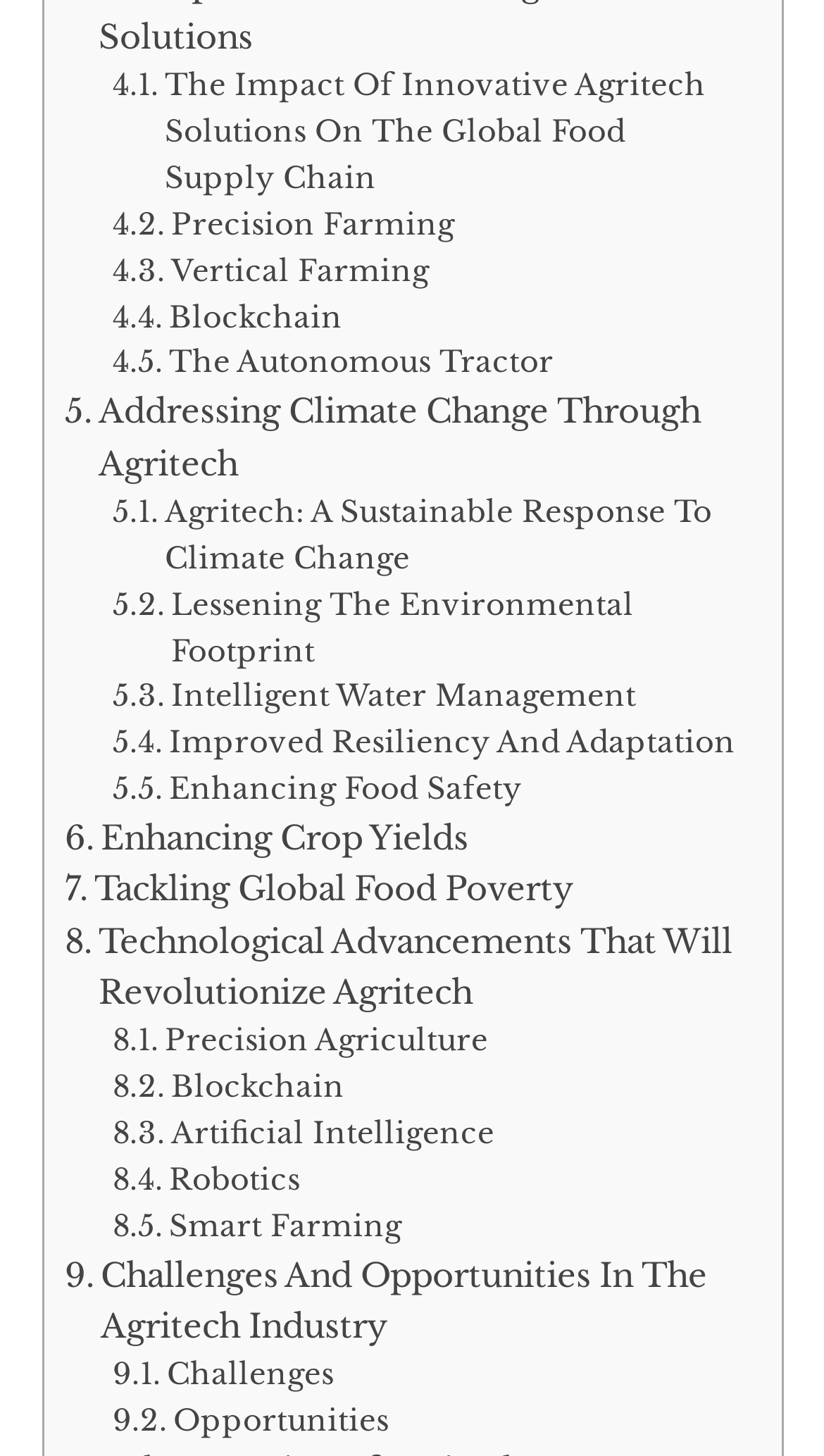What is the last topic related to agritech industry?
Refer to the screenshot and respond with a concise word or phrase.

Opportunities